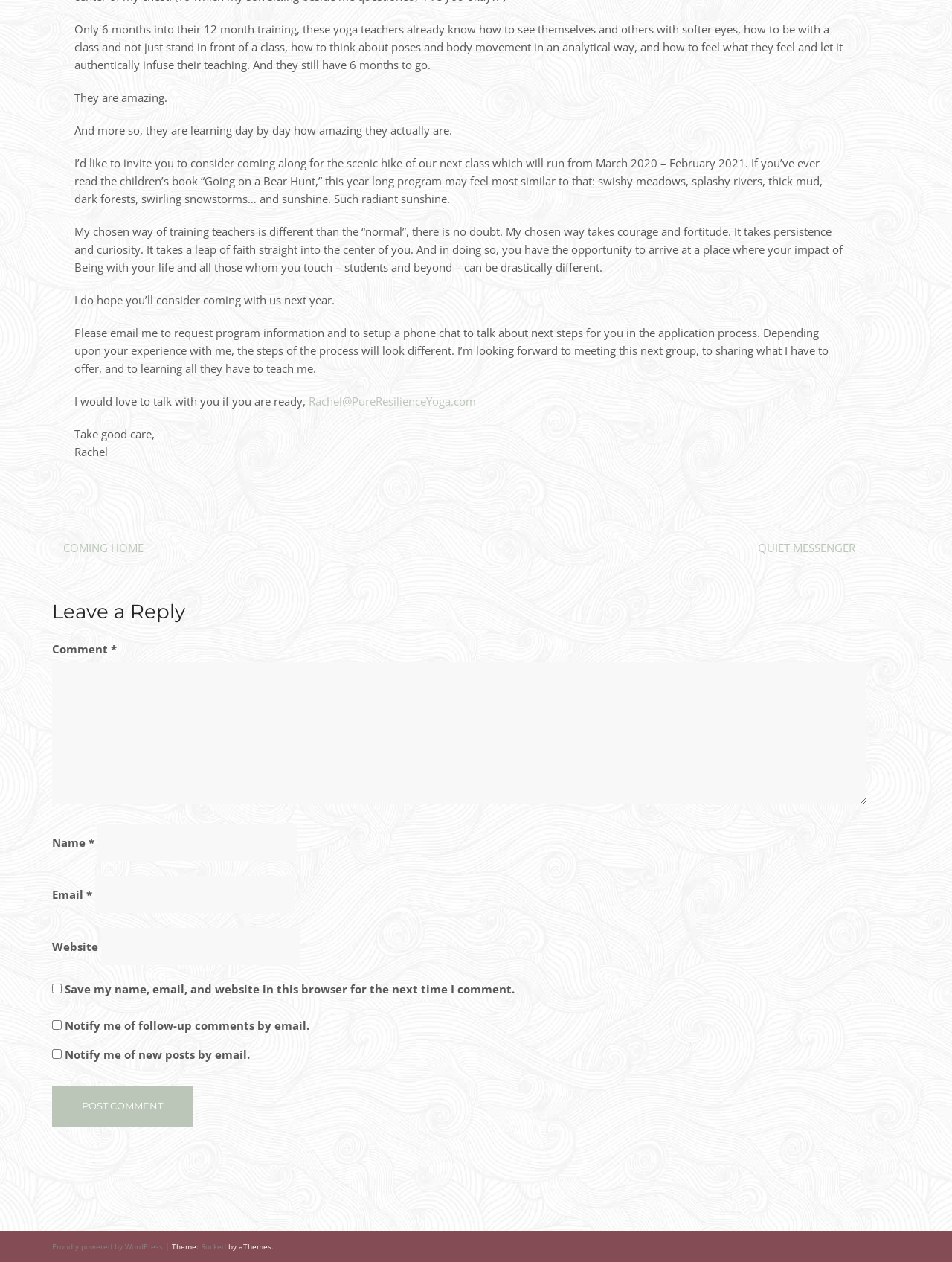Determine the bounding box coordinates of the region to click in order to accomplish the following instruction: "Click the 'Post Comment' button". Provide the coordinates as four float numbers between 0 and 1, specifically [left, top, right, bottom].

[0.055, 0.86, 0.202, 0.893]